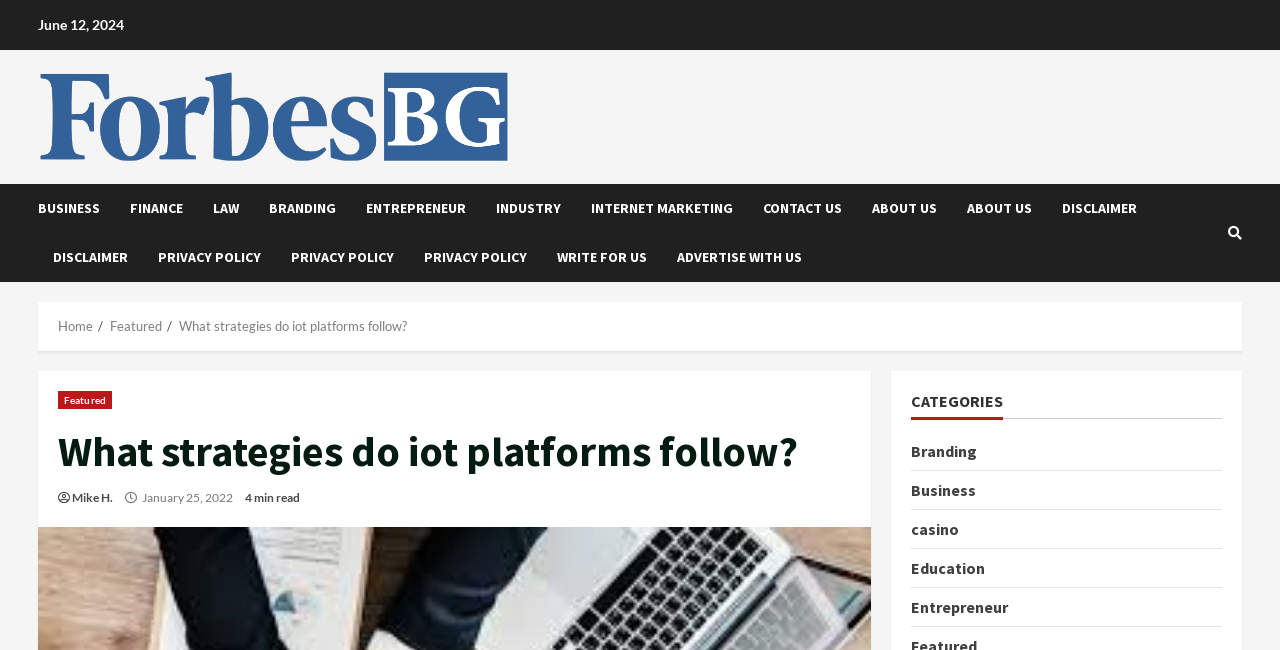Please determine the bounding box coordinates of the element's region to click in order to carry out the following instruction: "View the CATEGORIES". The coordinates should be four float numbers between 0 and 1, i.e., [left, top, right, bottom].

[0.712, 0.602, 0.955, 0.645]